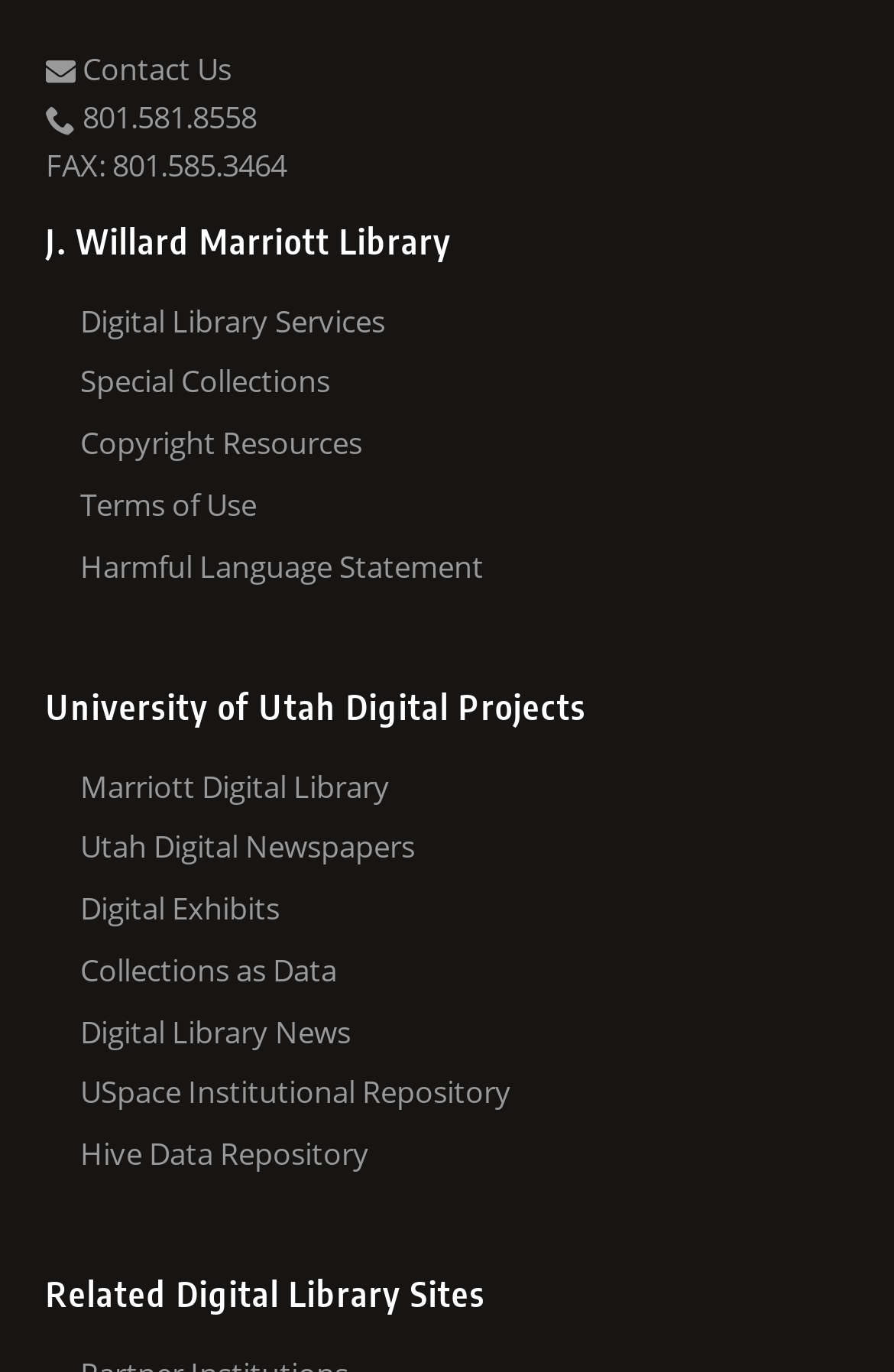Using a single word or phrase, answer the following question: 
What is the last link at the bottom of the page?

Policies